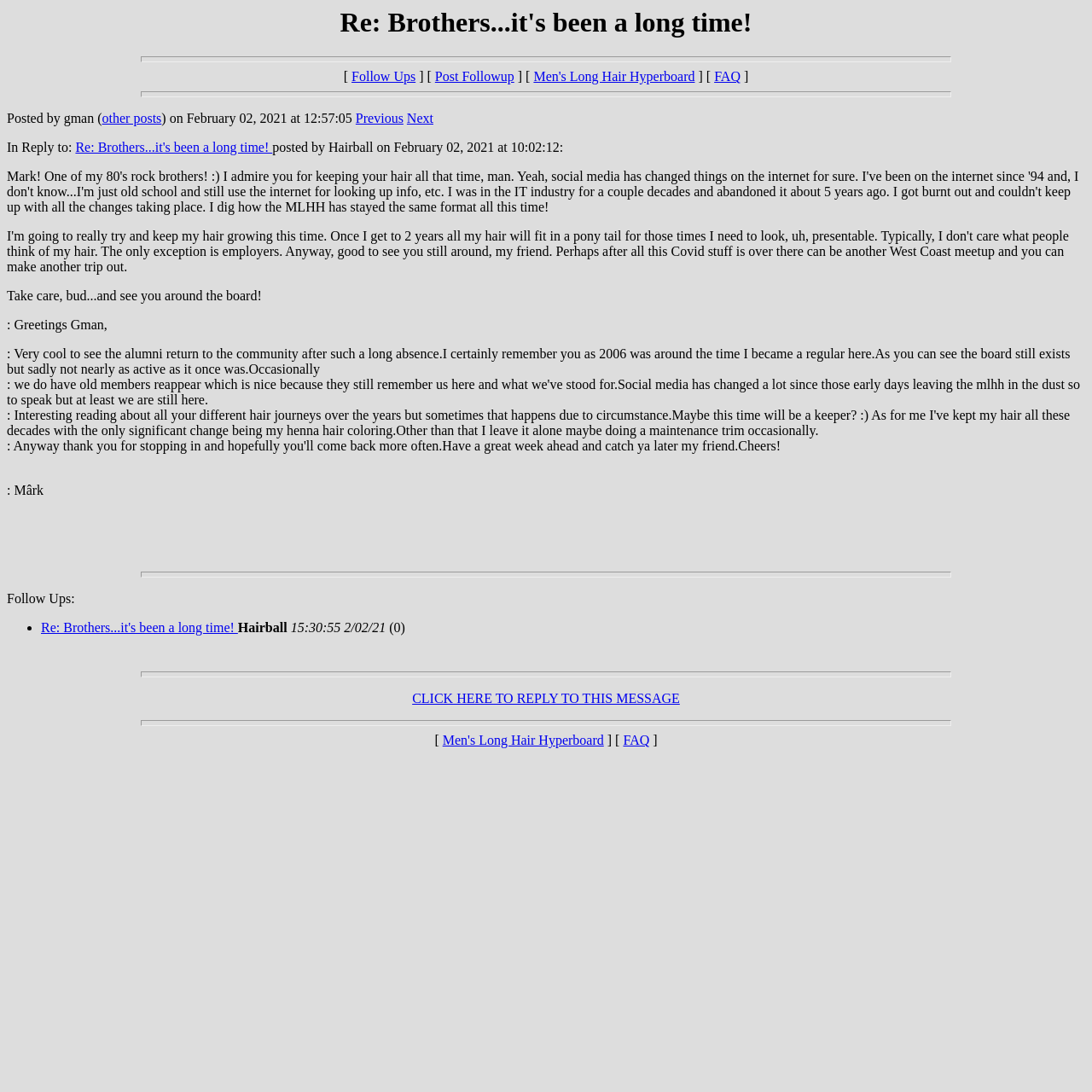Please locate the clickable area by providing the bounding box coordinates to follow this instruction: "Click on 'Follow Ups'".

[0.322, 0.064, 0.381, 0.077]